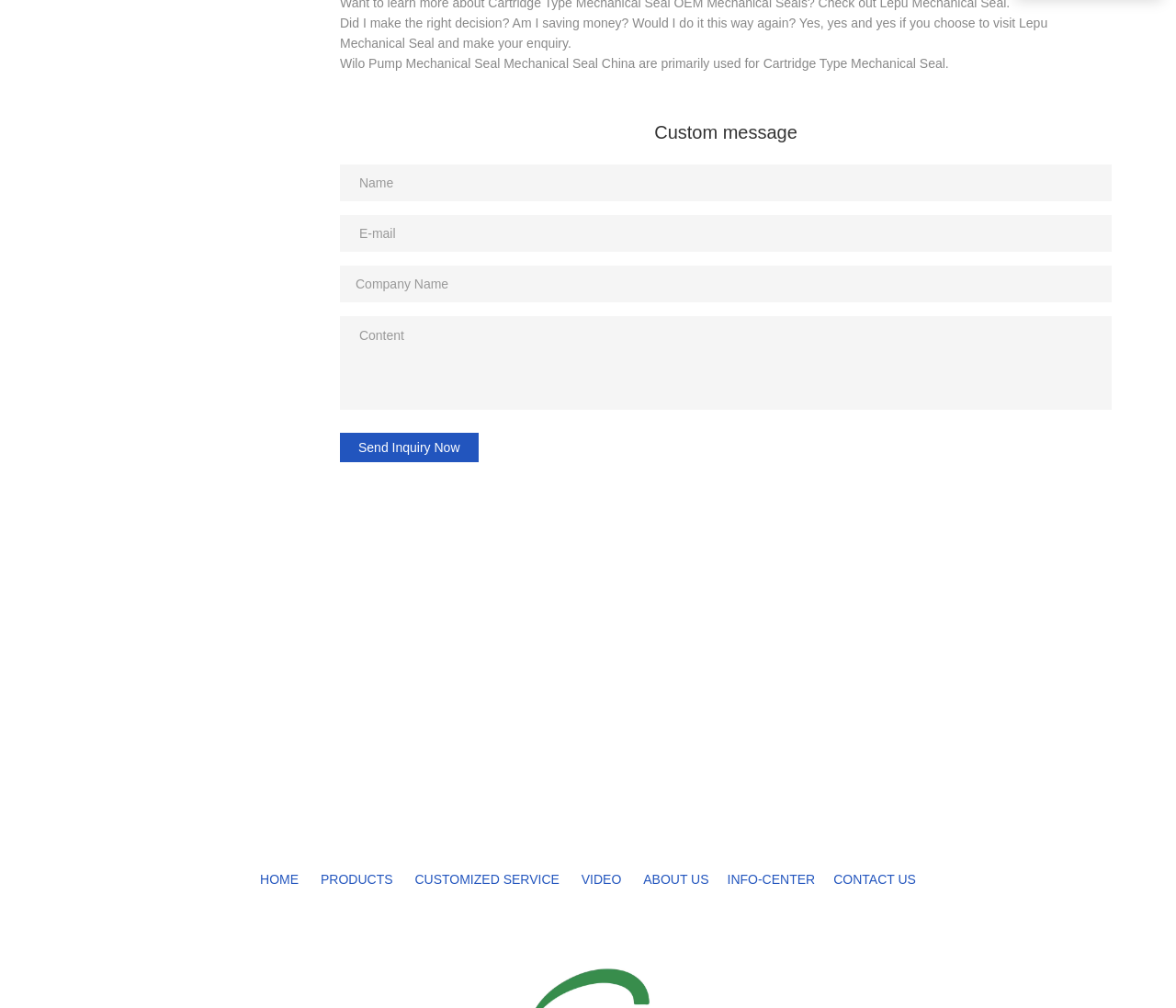What is the topic of the webpage?
Please use the image to provide an in-depth answer to the question.

The webpage appears to be about mechanical seals, as indicated by the text and the presence of a company name, Lepu Mechanical Seal, which suggests that the webpage is related to this company and its products.